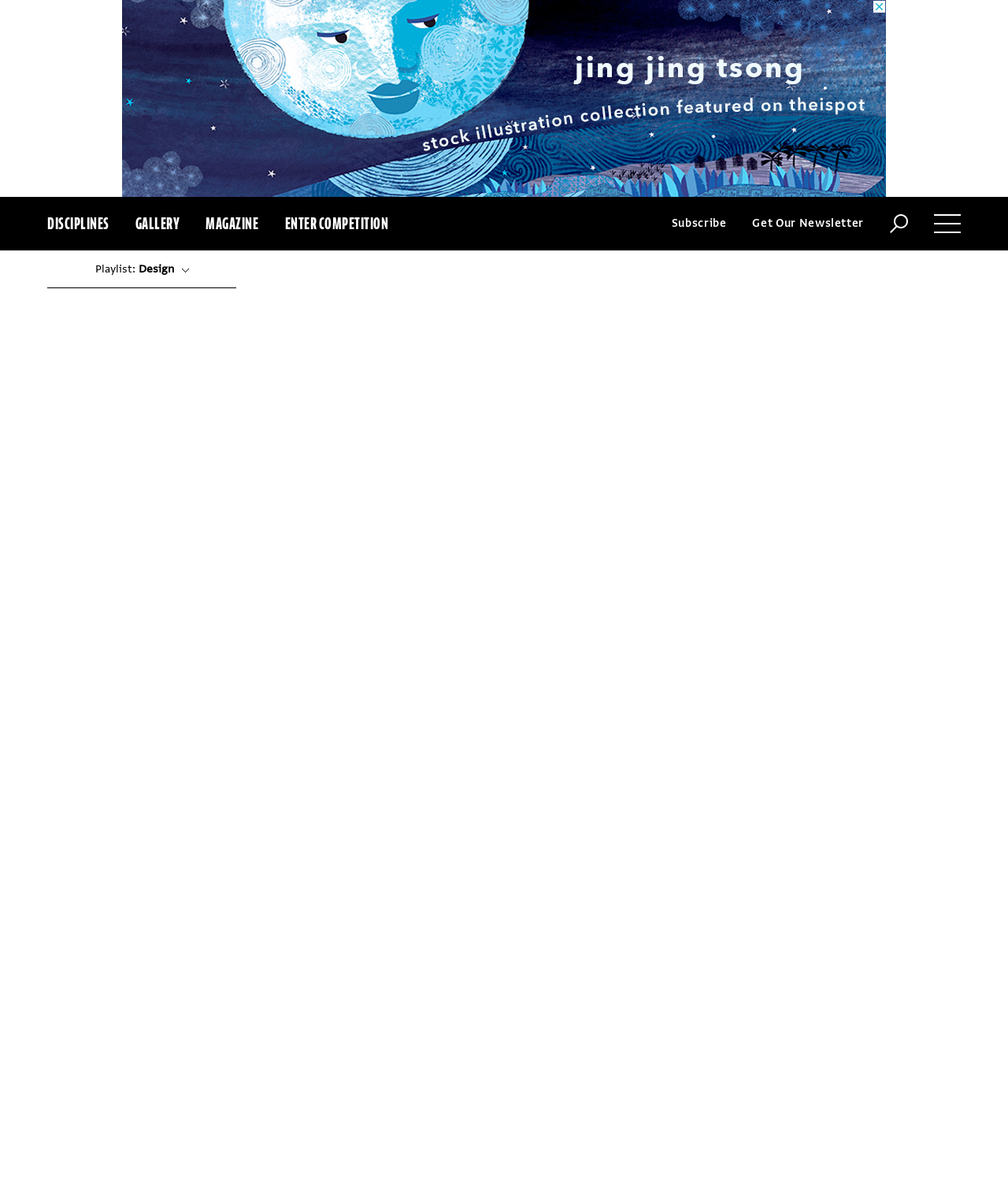Give a concise answer using one word or a phrase to the following question:
What is the category of the playlist?

Design